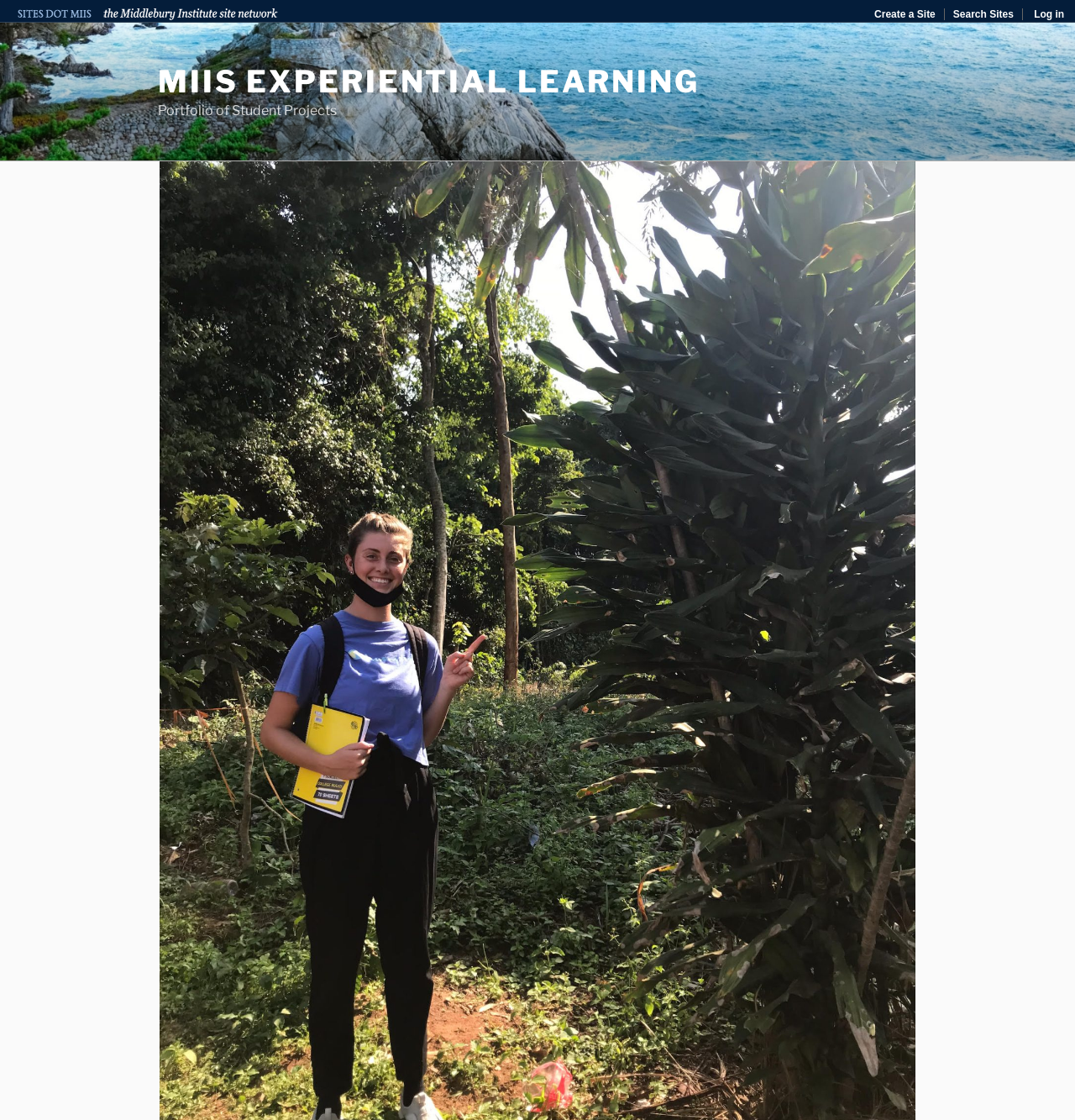Identify and provide the bounding box for the element described by: "Log in".

[0.962, 0.008, 0.99, 0.018]